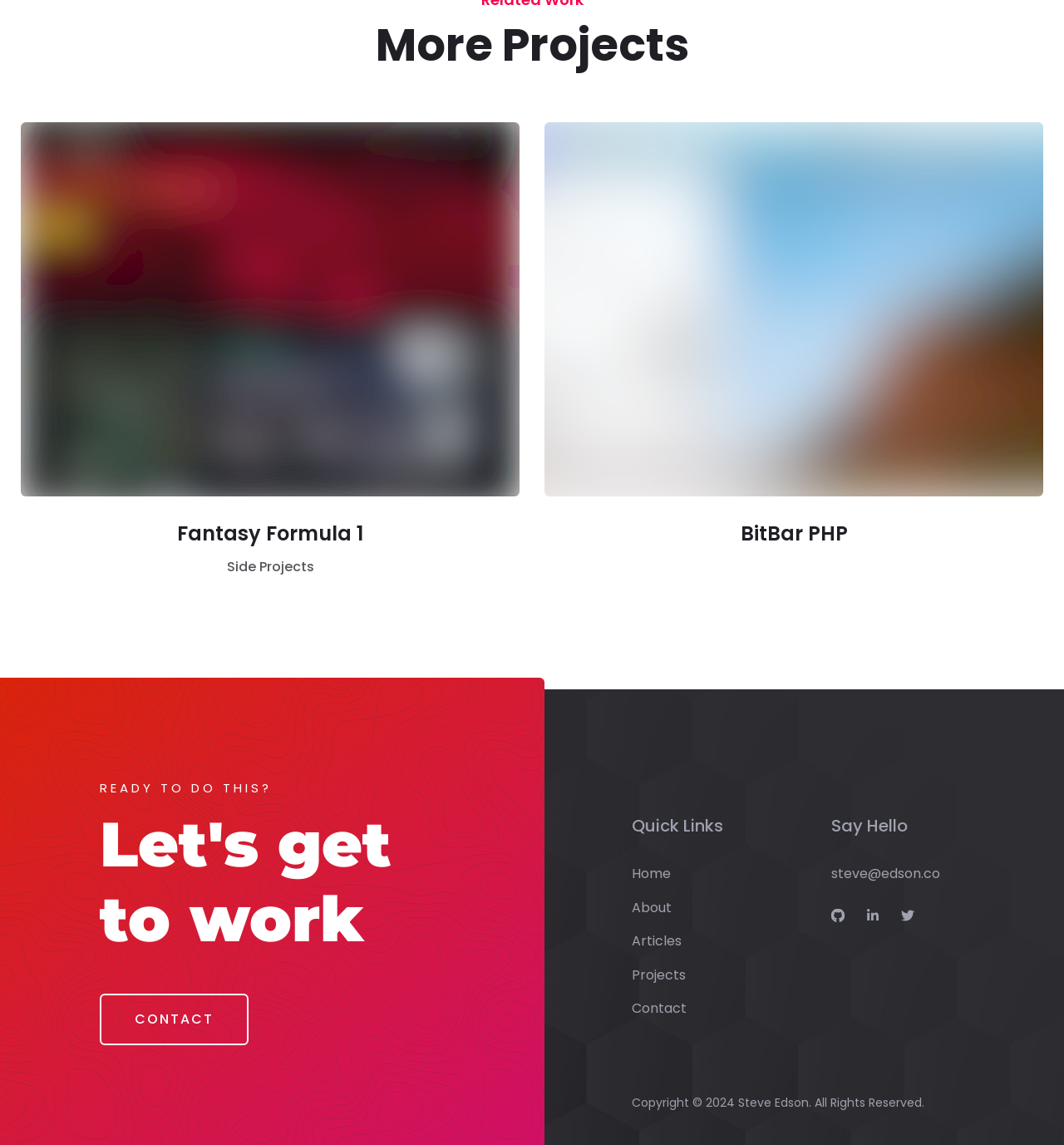How many quick links are available? Look at the image and give a one-word or short phrase answer.

6